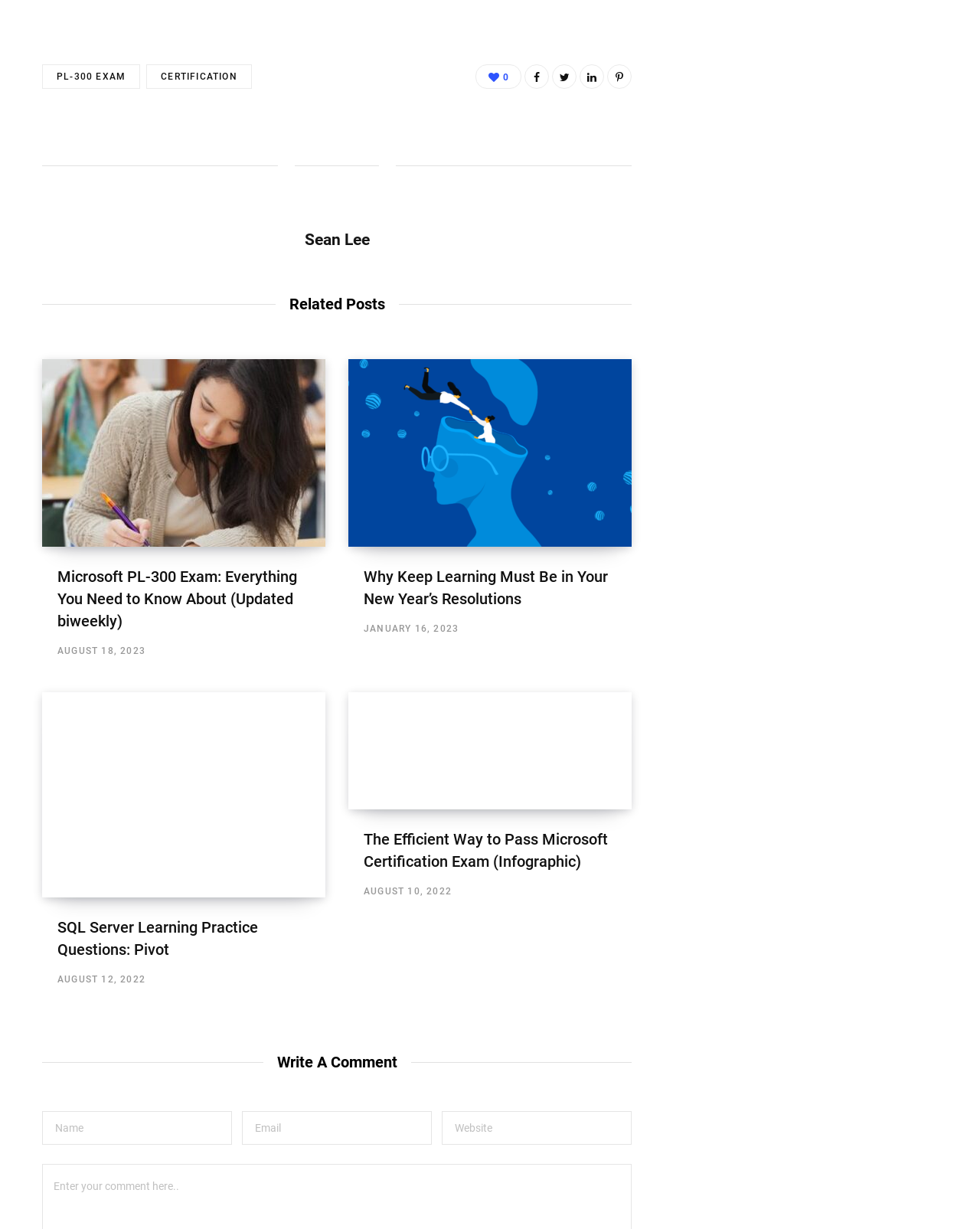What is the purpose of the textboxes at the bottom of the webpage?
Provide a thorough and detailed answer to the question.

The textboxes at the bottom of the webpage are labeled 'Name', 'Email', and 'Website', and there is a heading 'Write A Comment' above them, so the purpose of these textboxes is to write a comment.